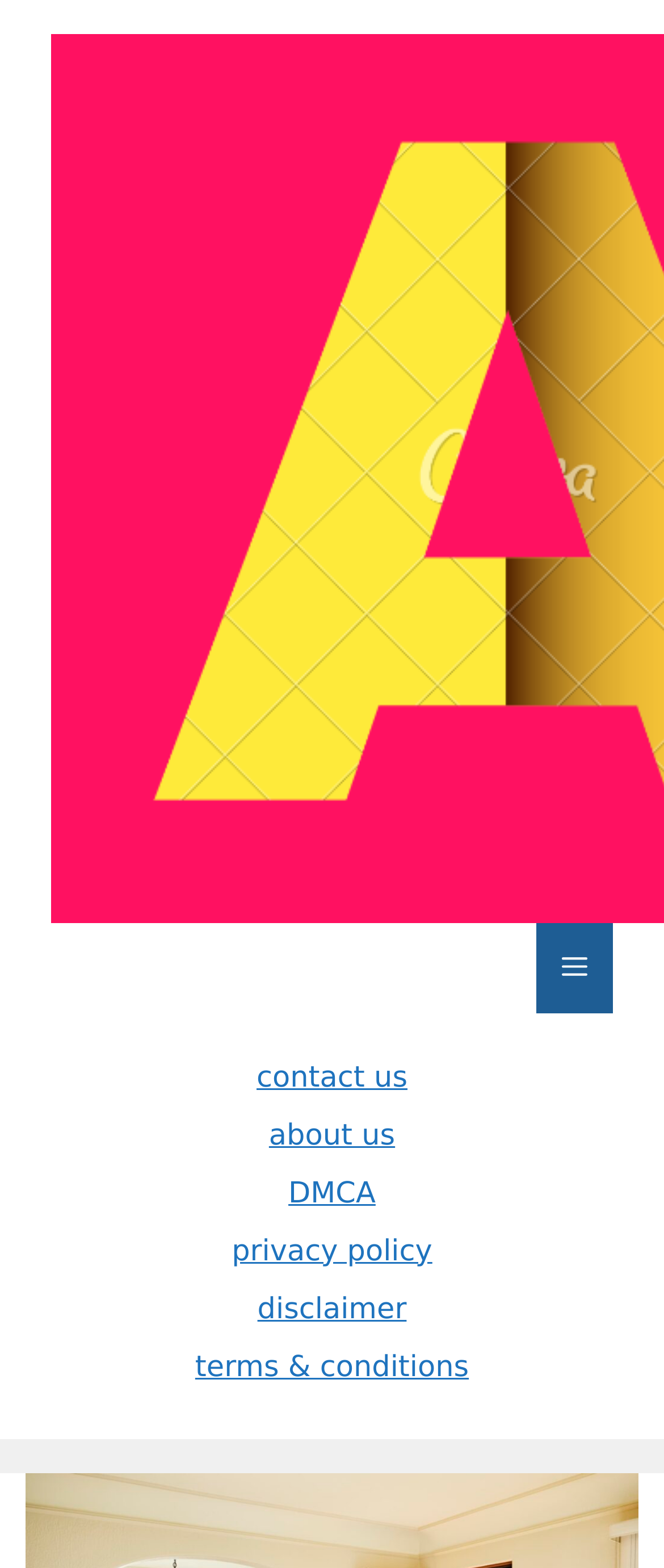Please specify the bounding box coordinates in the format (top-left x, top-left y, bottom-right x, bottom-right y), with values ranging from 0 to 1. Identify the bounding box for the UI component described as follows: DMCA

[0.434, 0.75, 0.566, 0.772]